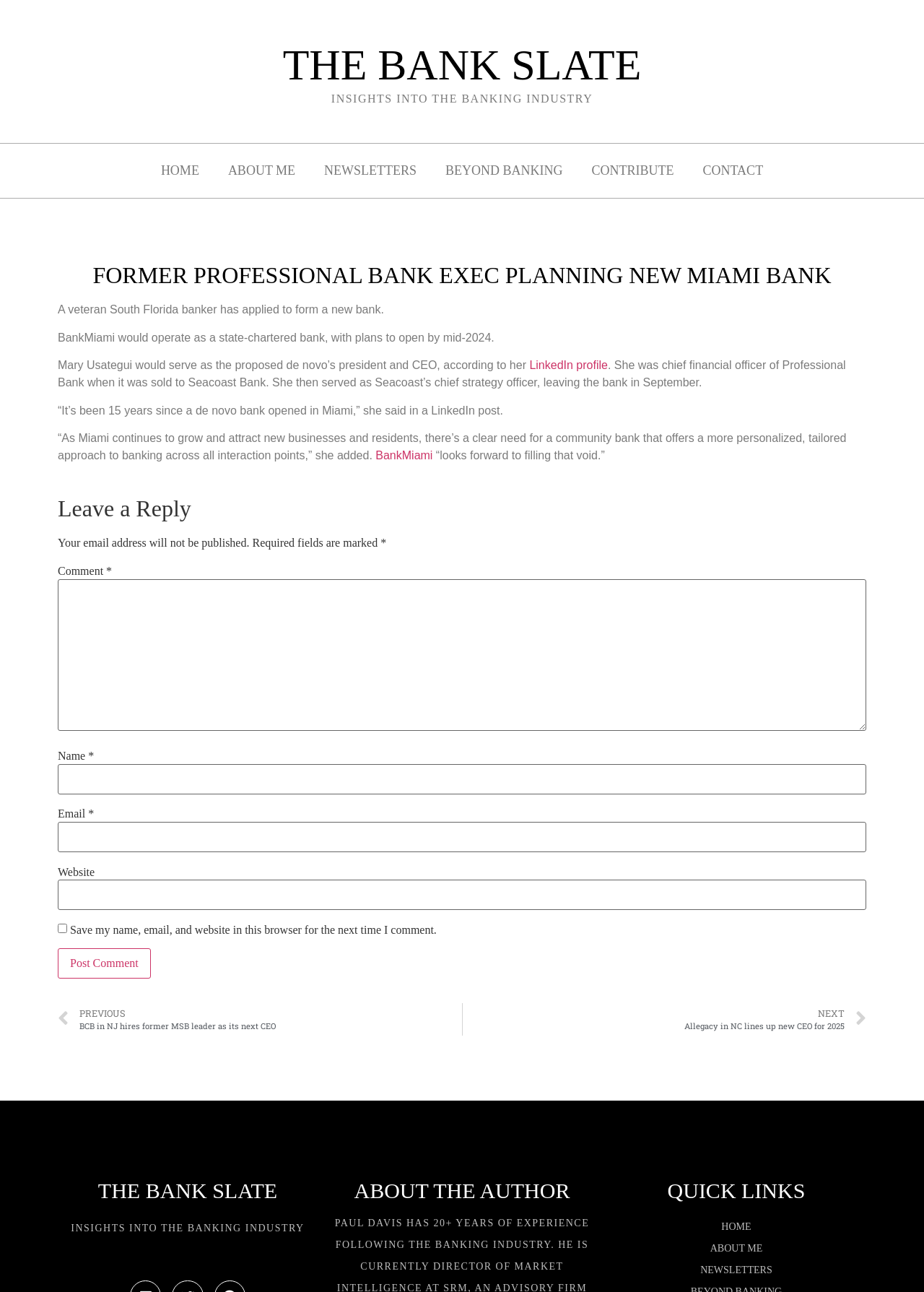Given the element description: "parent_node: Comment * name="comment"", predict the bounding box coordinates of the UI element it refers to, using four float numbers between 0 and 1, i.e., [left, top, right, bottom].

[0.062, 0.448, 0.938, 0.566]